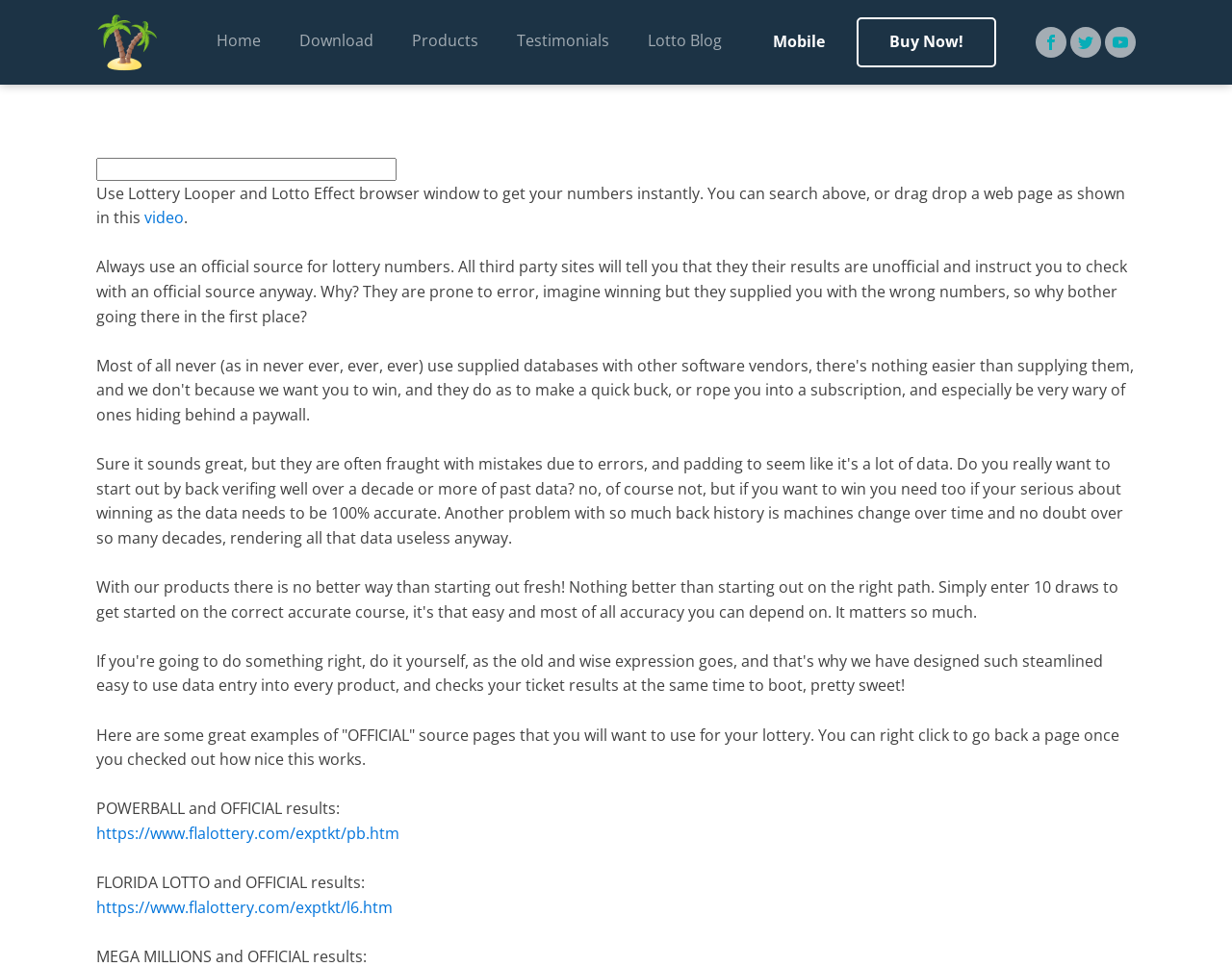Locate the bounding box coordinates of the area to click to fulfill this instruction: "Check POWERBALL and OFFICIAL results". The bounding box should be presented as four float numbers between 0 and 1, in the order [left, top, right, bottom].

[0.078, 0.825, 0.276, 0.847]